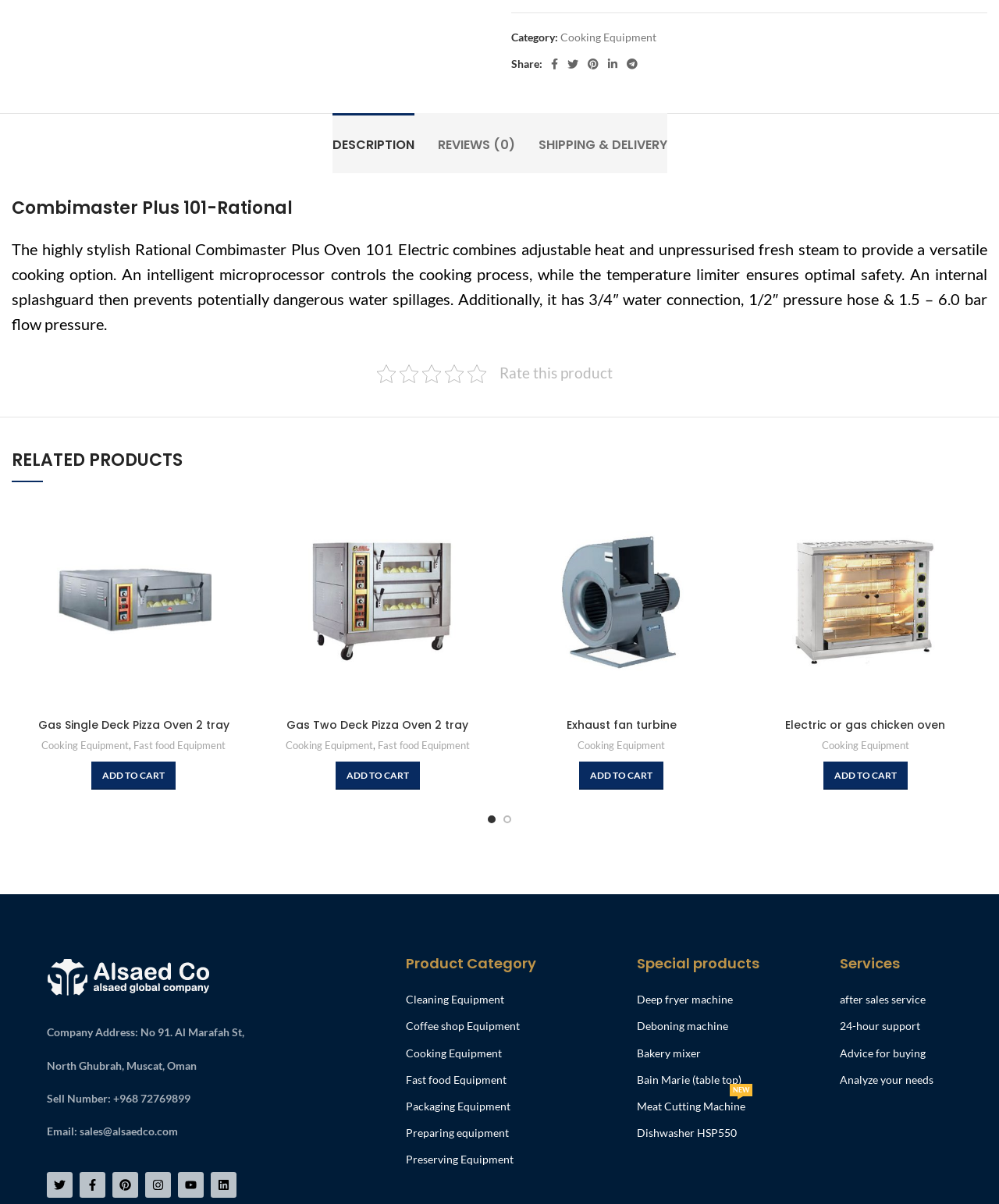Locate the bounding box coordinates of the element's region that should be clicked to carry out the following instruction: "View 'Gas Single Deck Pizza Oven 1 tray' product". The coordinates need to be four float numbers between 0 and 1, i.e., [left, top, right, bottom].

[0.012, 0.407, 0.256, 0.59]